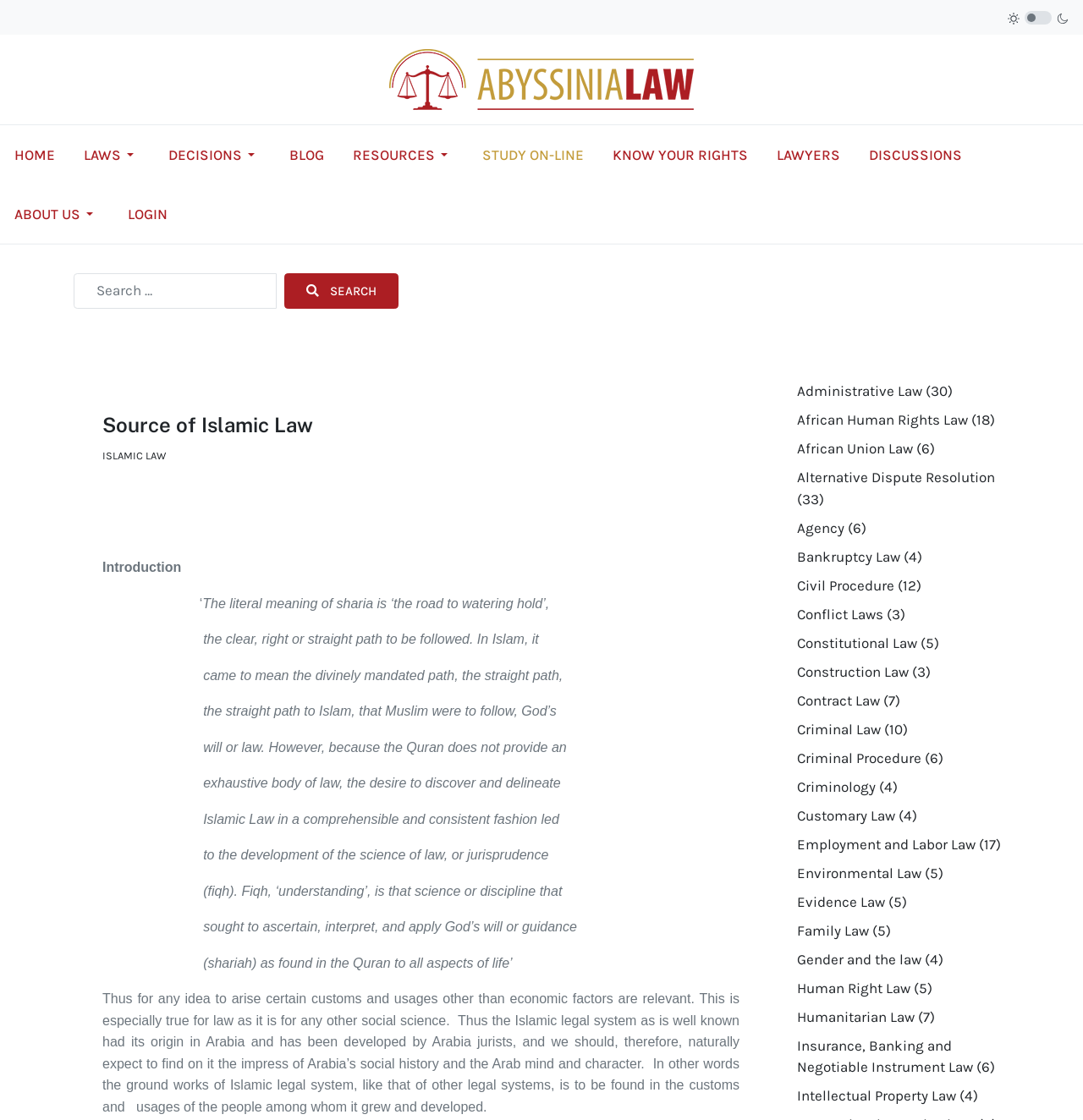Mark the bounding box of the element that matches the following description: "Administrative Law (30)".

[0.736, 0.34, 0.88, 0.359]